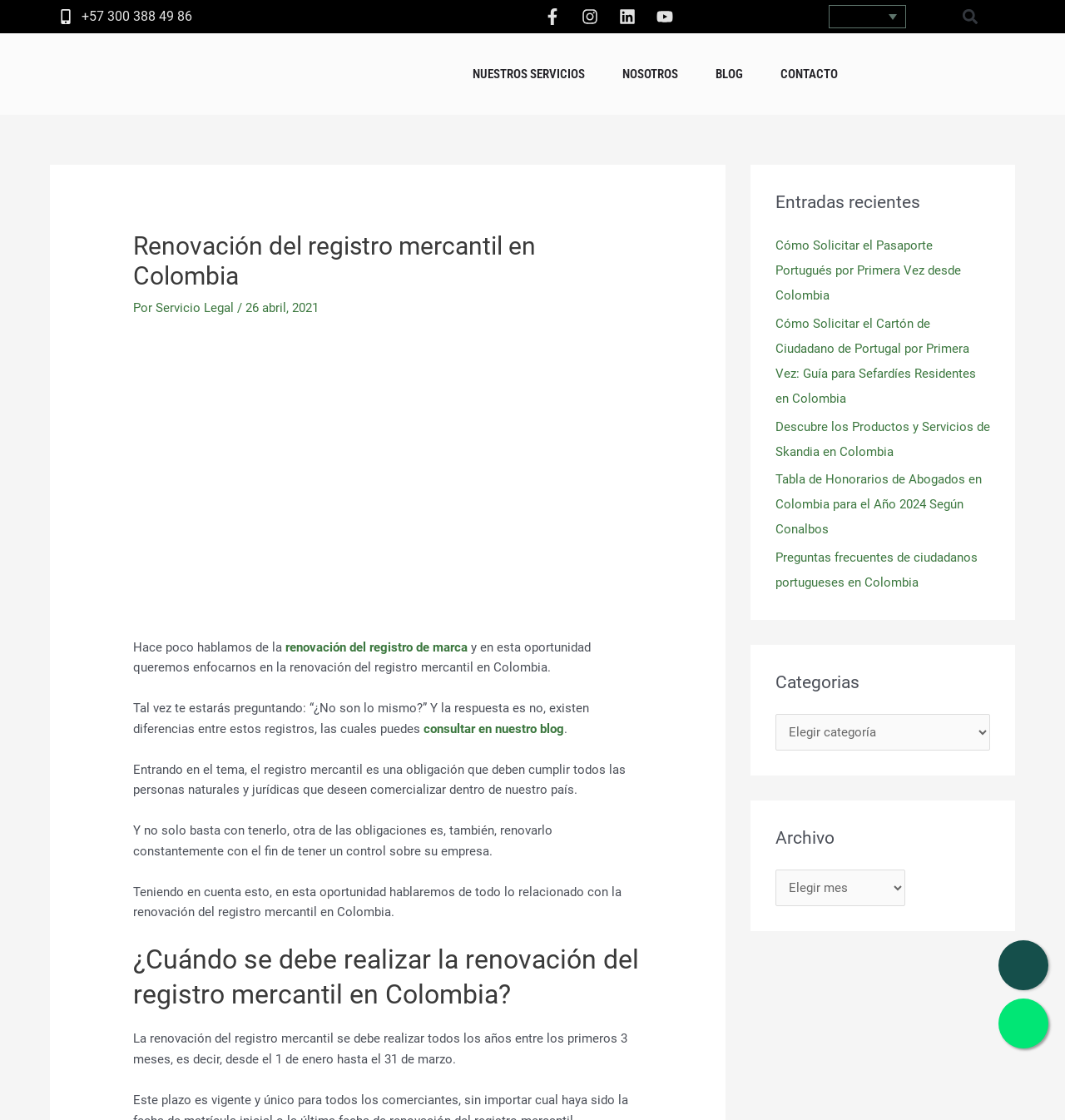Find the bounding box coordinates of the element you need to click on to perform this action: 'Visit the Facebook page'. The coordinates should be represented by four float values between 0 and 1, in the format [left, top, right, bottom].

[0.503, 0.0, 0.534, 0.03]